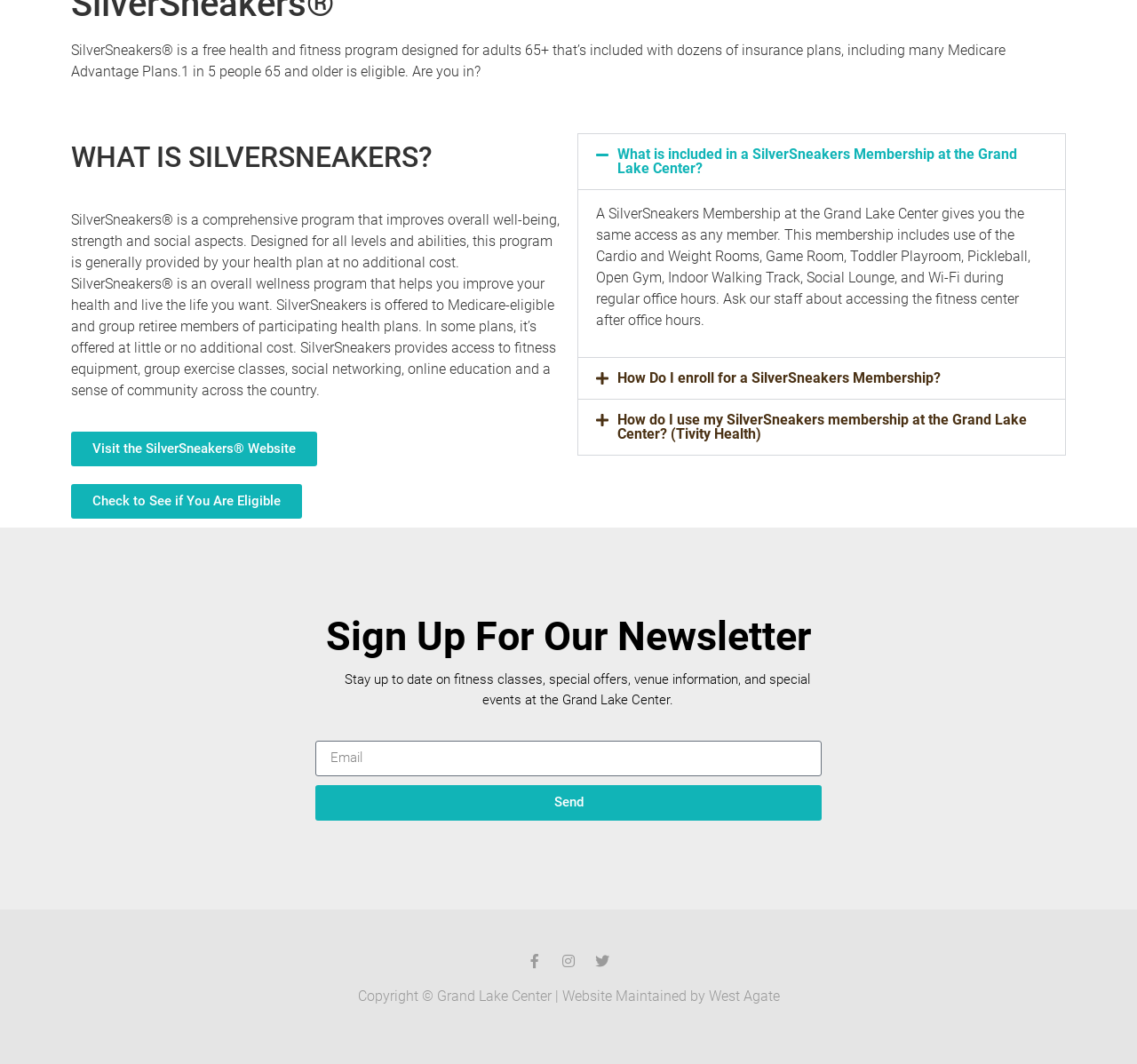Determine the bounding box coordinates for the UI element with the following description: "Send". The coordinates should be four float numbers between 0 and 1, represented as [left, top, right, bottom].

[0.277, 0.738, 0.723, 0.771]